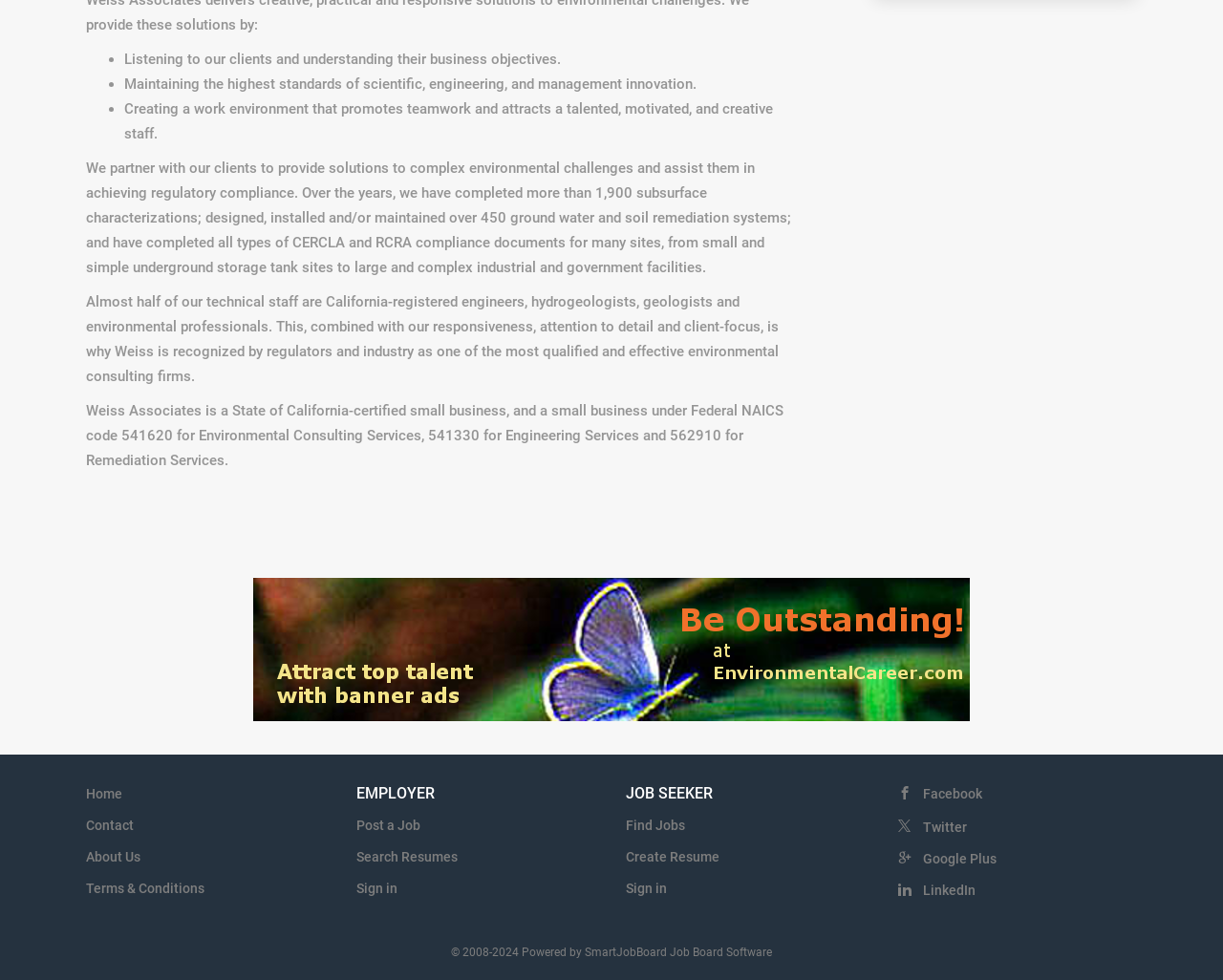Return the bounding box coordinates of the UI element that corresponds to this description: "Home". The coordinates must be given as four float numbers in the range of 0 and 1, [left, top, right, bottom].

[0.07, 0.803, 0.1, 0.818]